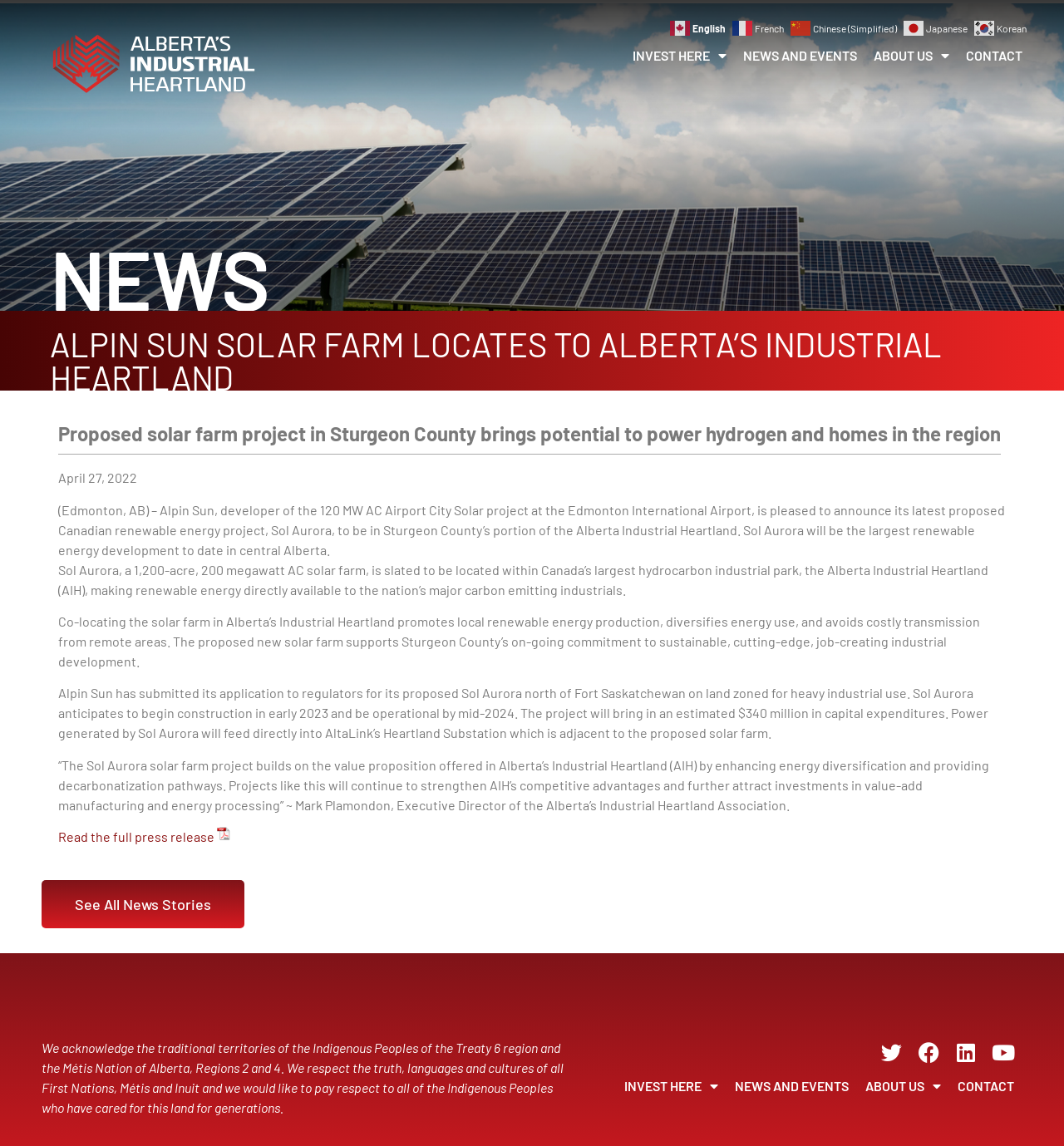Please provide a one-word or phrase answer to the question: 
What is the estimated capital expenditure of the Sol Aurora project?

$340 million